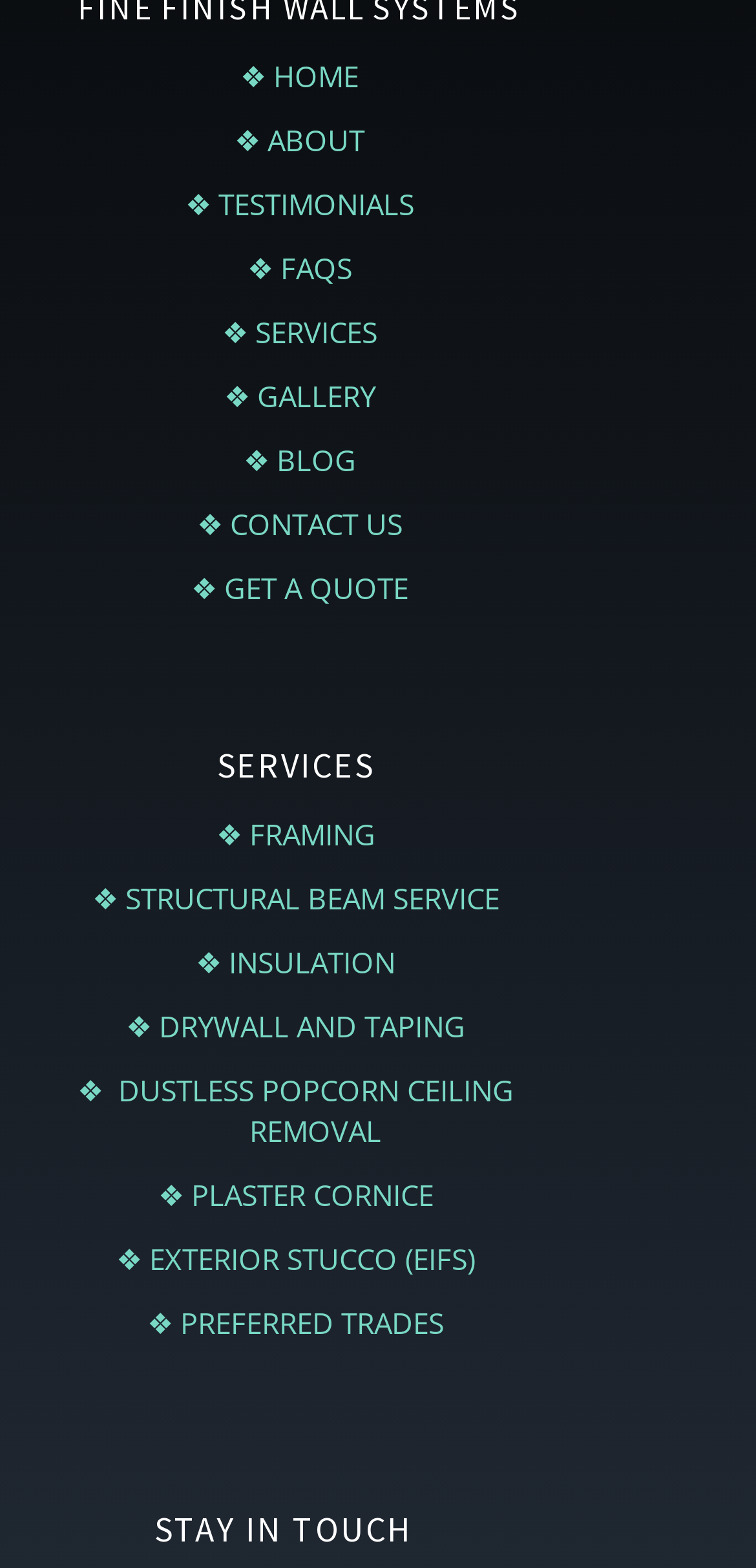What is the last service listed?
Please give a detailed answer to the question using the information shown in the image.

The last service listed under the 'SERVICES' heading is 'PREFERRED TRADES', which is a link that can be clicked to learn more about this service.